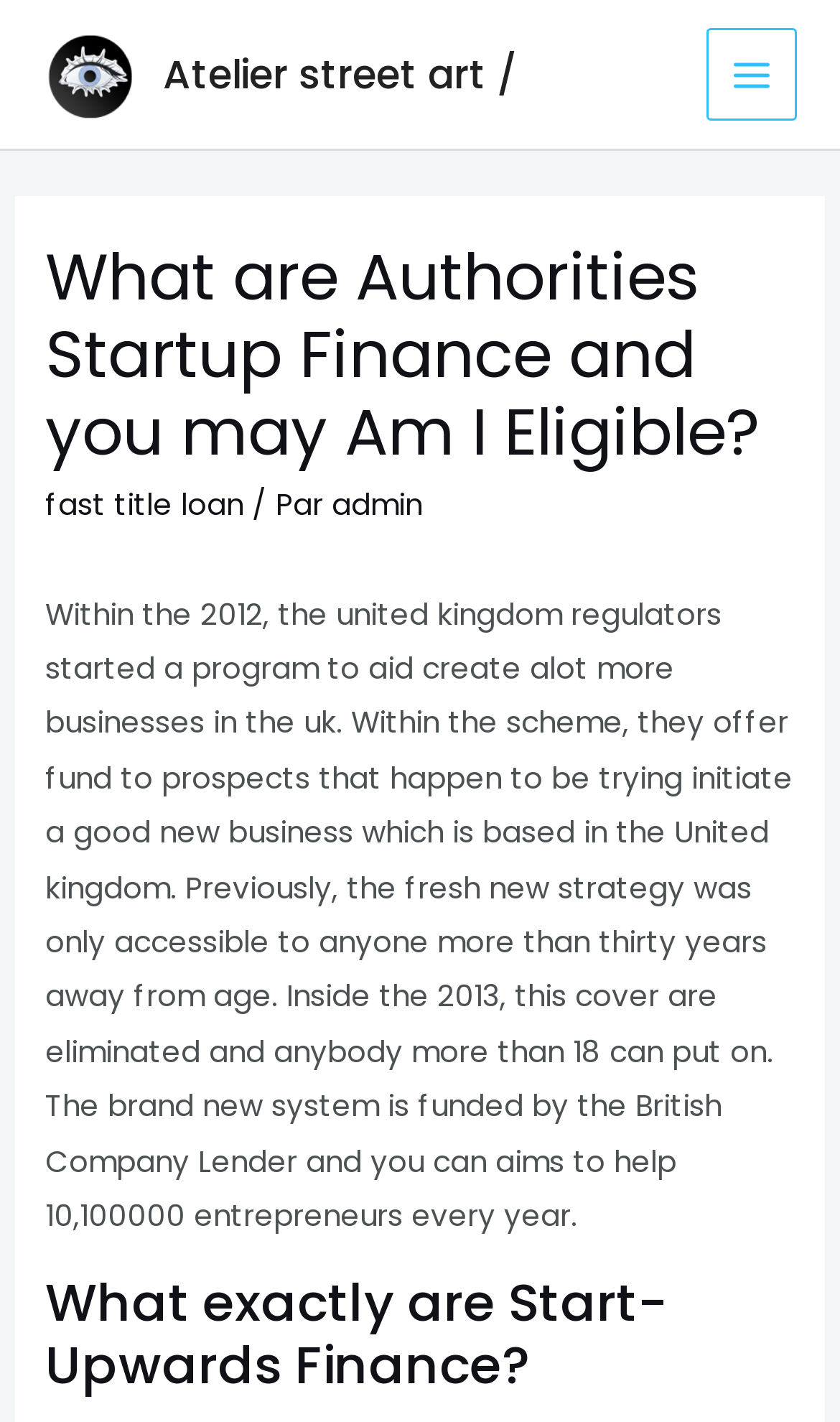What is the topic of the second heading on the webpage?
Answer the question with a thorough and detailed explanation.

The second heading on the webpage is 'What are Start-Upwards Finance?', which suggests that the webpage will provide information about startup finance and its related aspects.